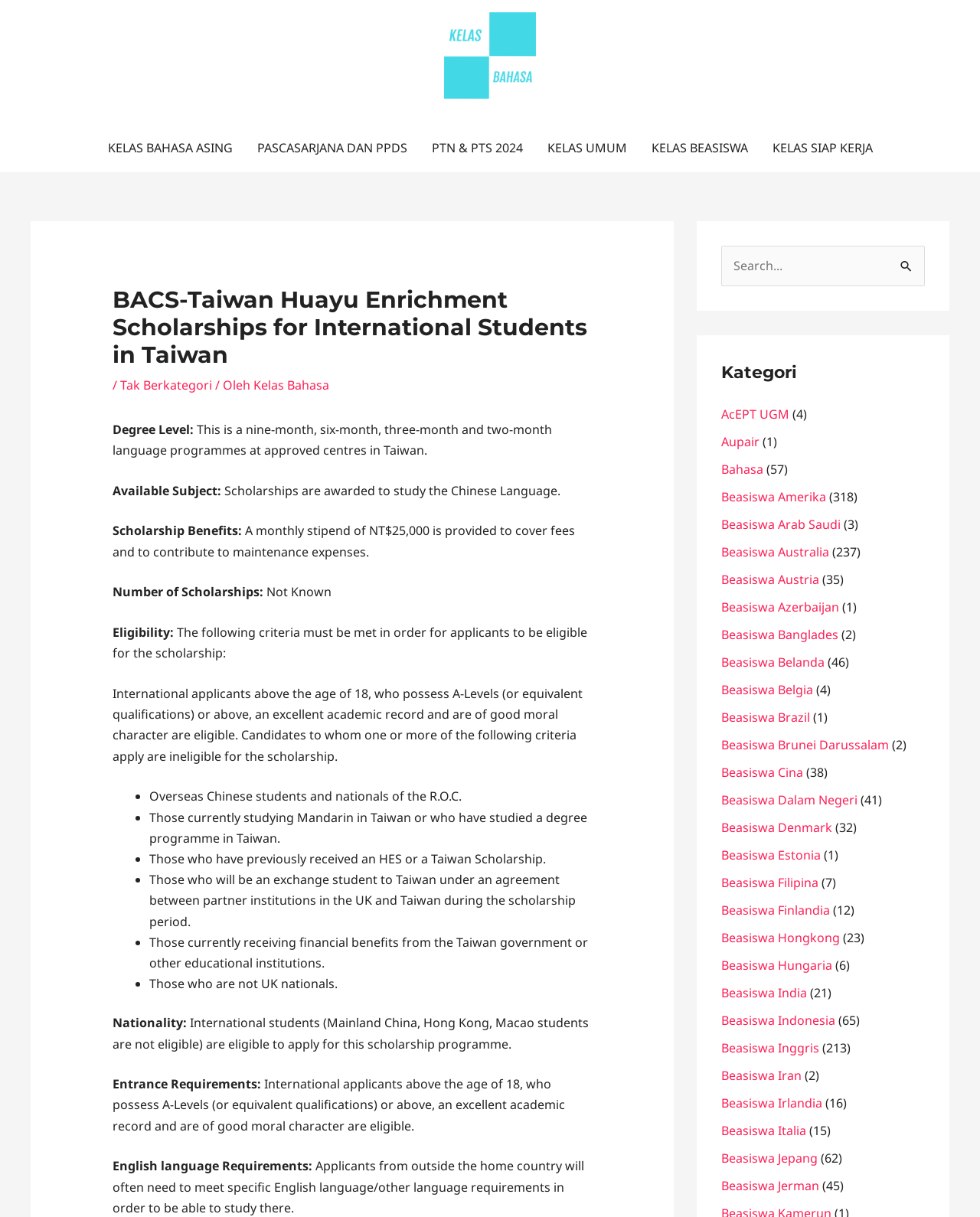Bounding box coordinates are given in the format (top-left x, top-left y, bottom-right x, bottom-right y). All values should be floating point numbers between 0 and 1. Provide the bounding box coordinate for the UI element described as: parent_node: Cari untuk: value="Cari"

[0.909, 0.202, 0.944, 0.228]